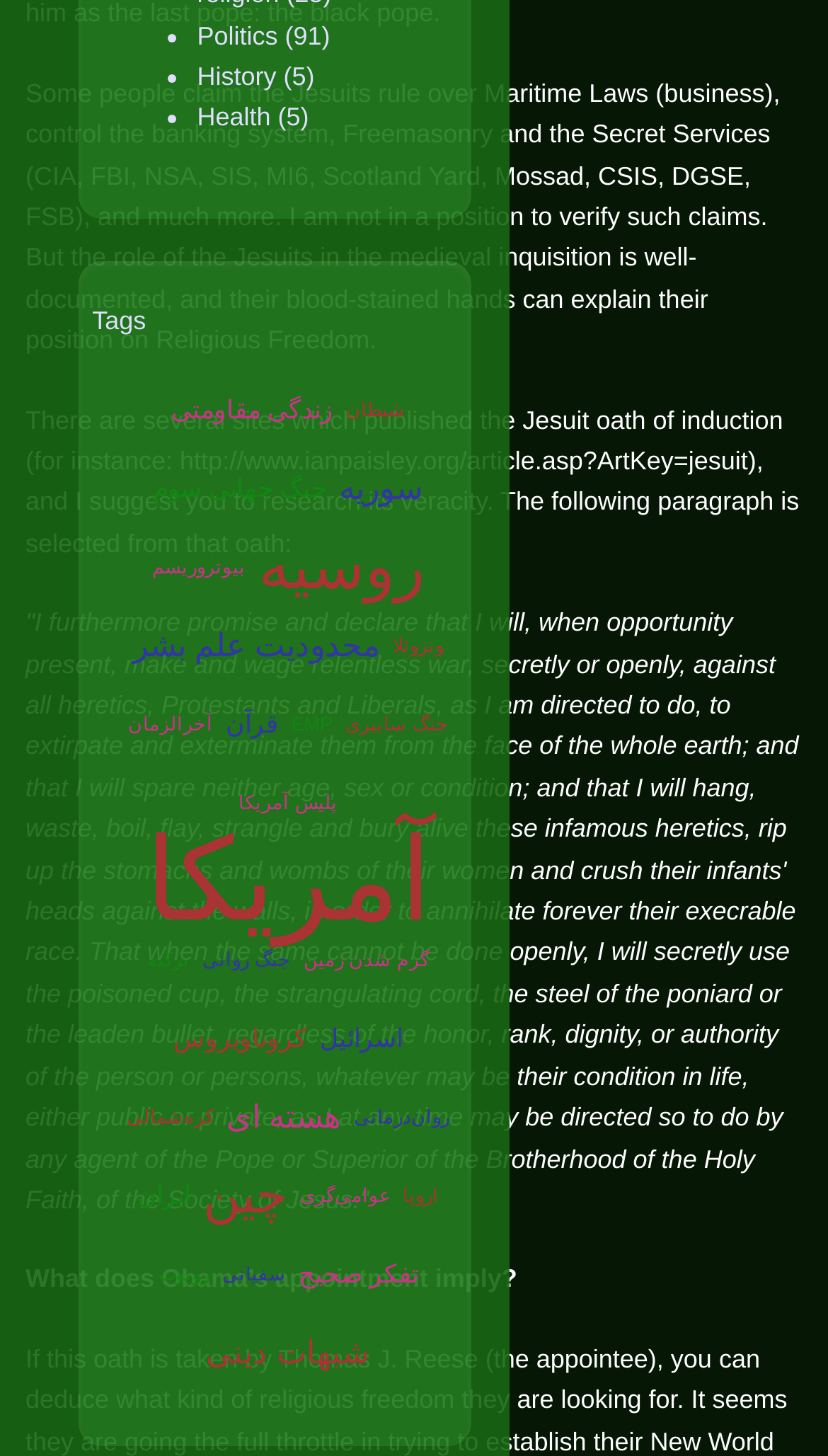Give a one-word or short phrase answer to this question: 
How many links are there in the navigation menu?

27